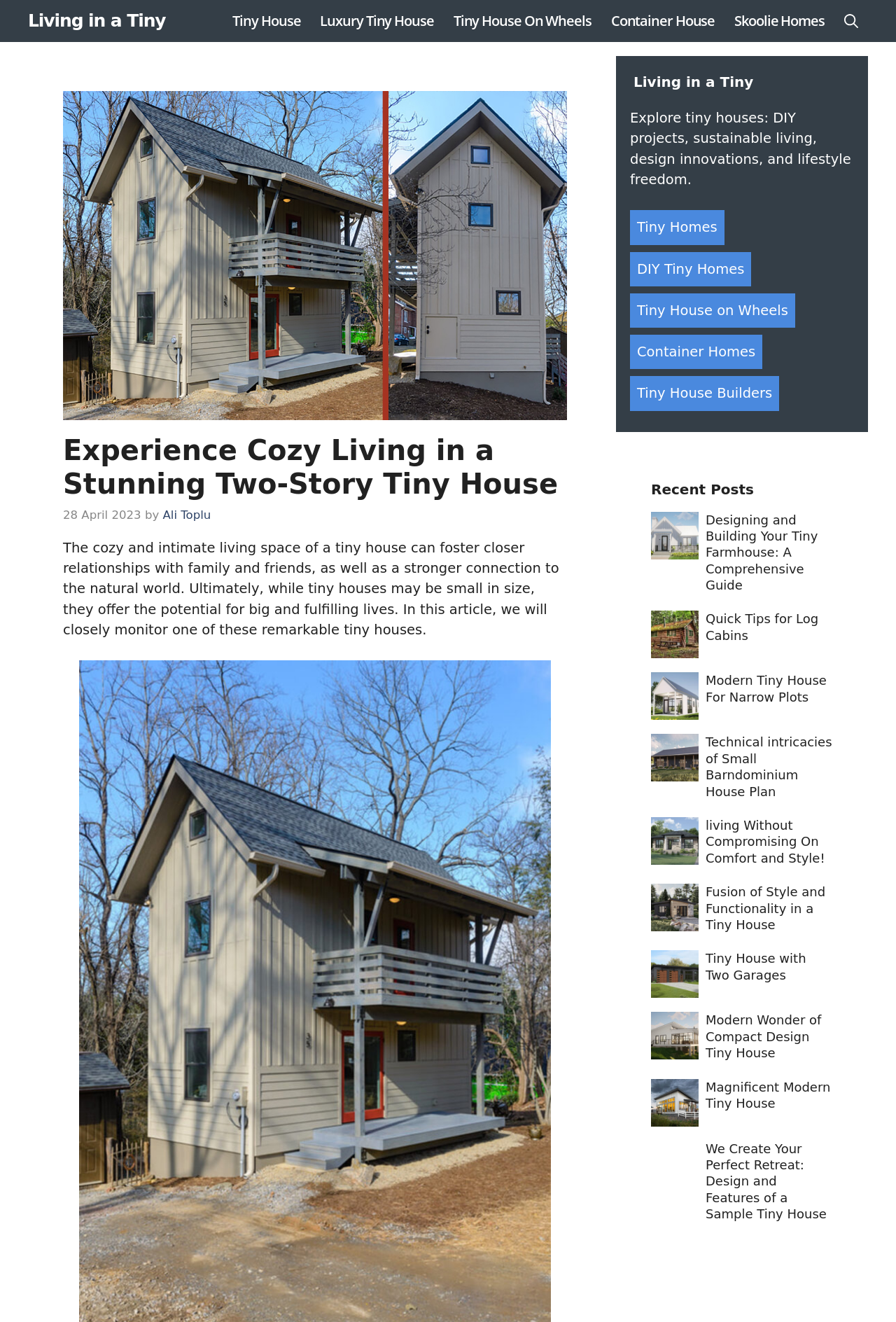Based on the image, give a detailed response to the question: What is the theme of the article?

The article is about a specific tiny house, and it discusses the benefits and features of tiny house living, including the potential for a closer connection to the natural world and a more fulfilling life, which indicates that the theme of the article is tiny house living.